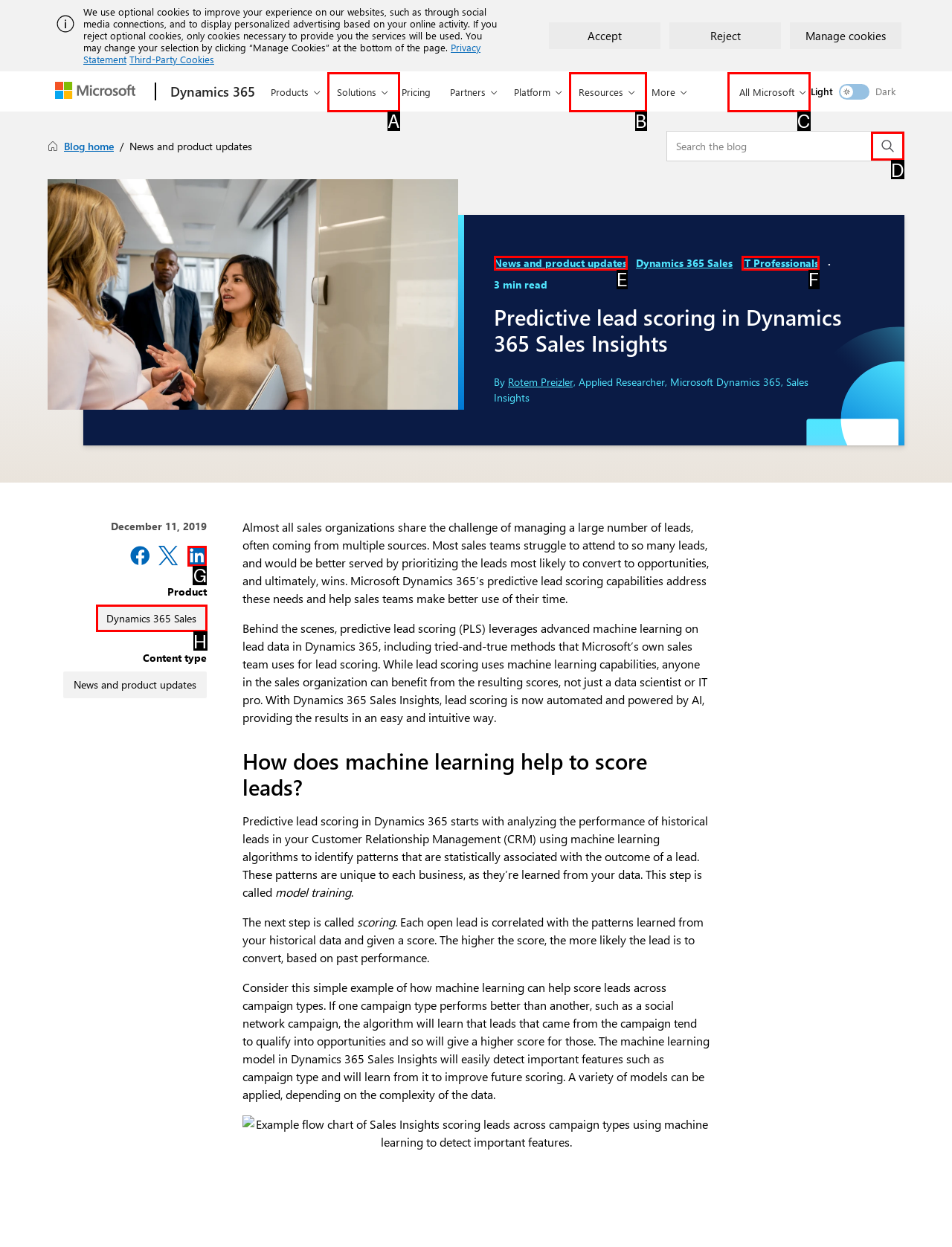To complete the task: Share on LinkedIn, select the appropriate UI element to click. Respond with the letter of the correct option from the given choices.

G